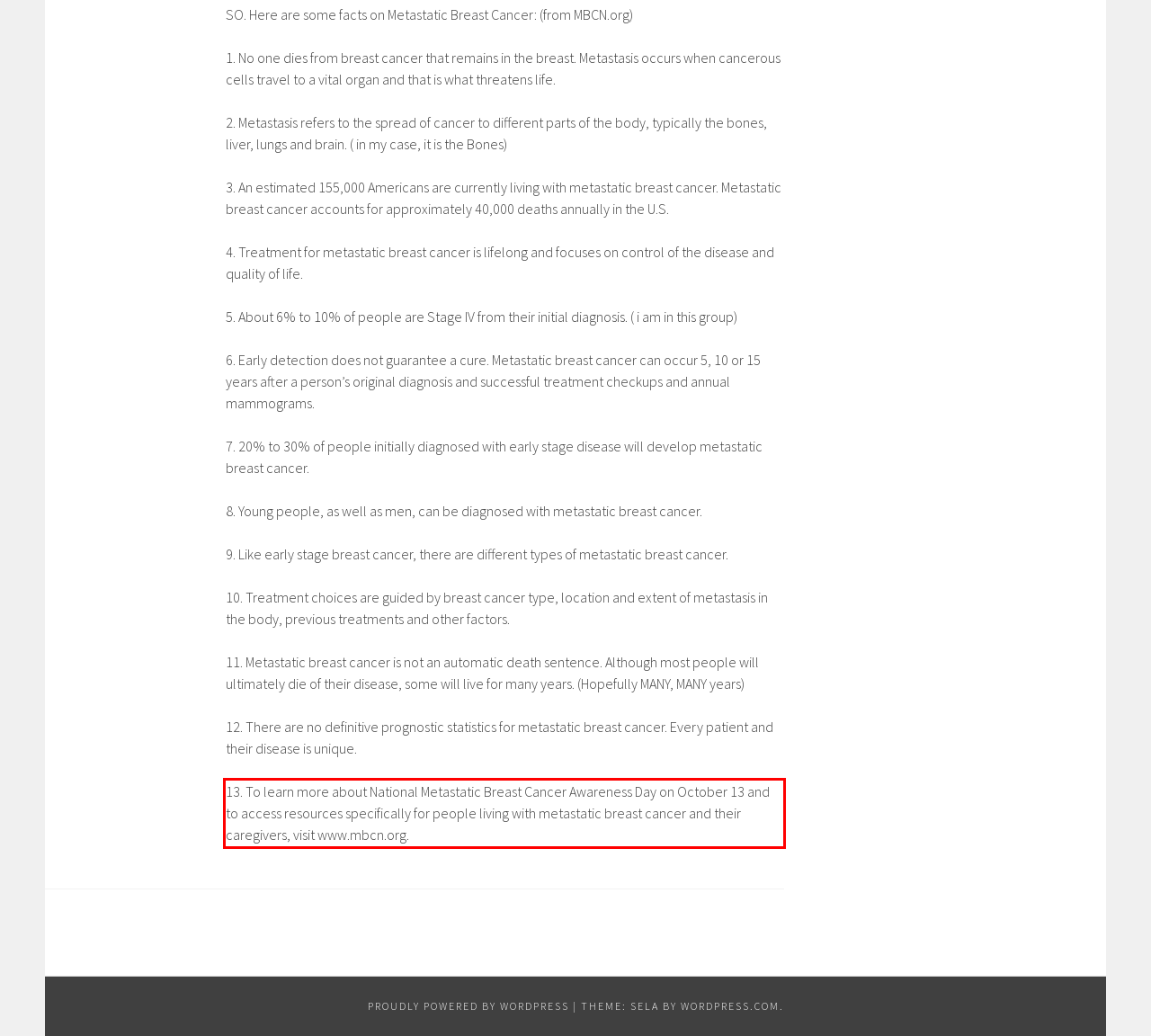Please recognize and transcribe the text located inside the red bounding box in the webpage image.

13. To learn more about National Metastatic Breast Cancer Awareness Day on October 13 and to access resources specifically for people living with metastatic breast cancer and their caregivers, visit www.mbcn.org.